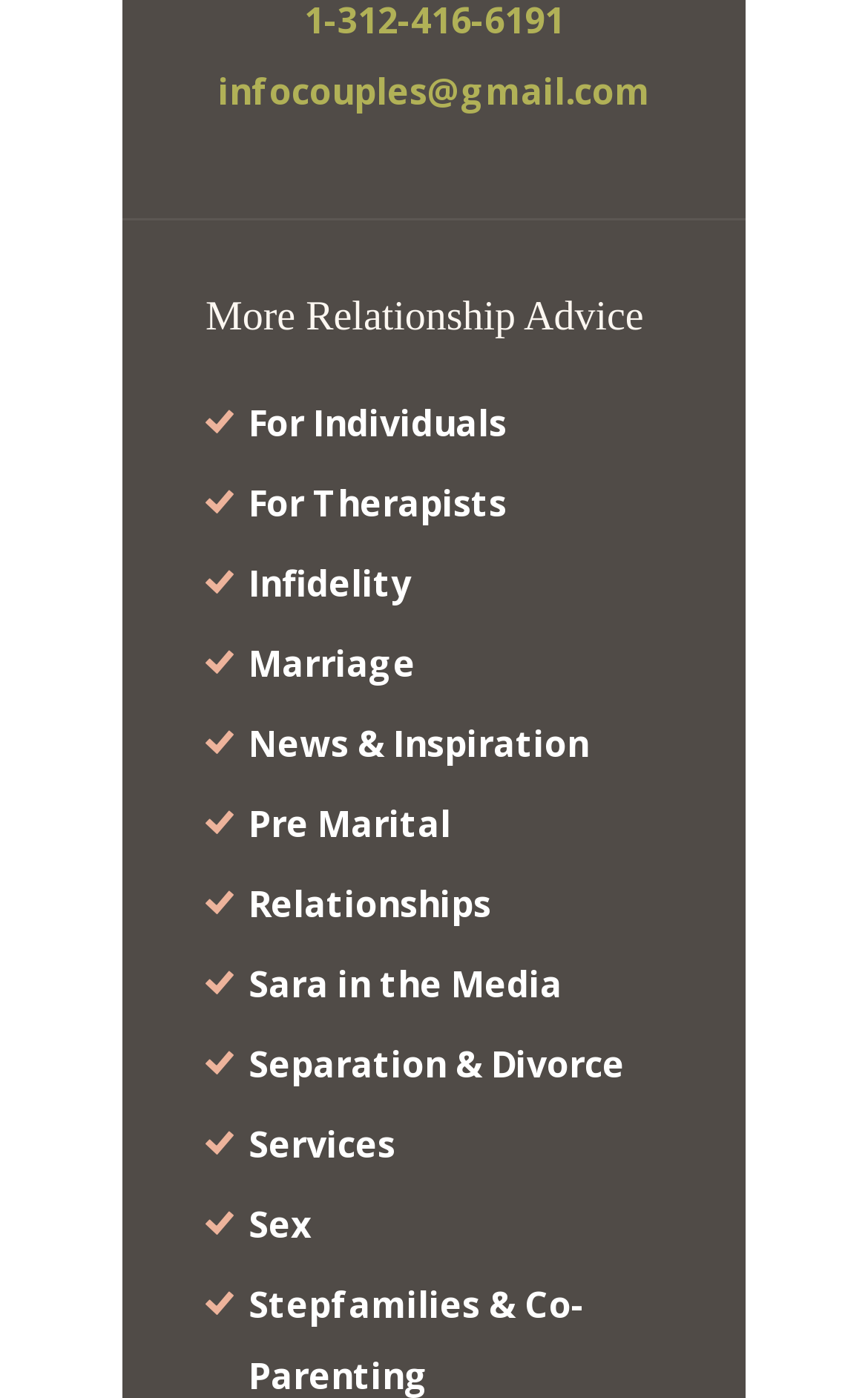Answer the following inquiry with a single word or phrase:
What is the email address provided on the webpage?

infocouples@gmail.com